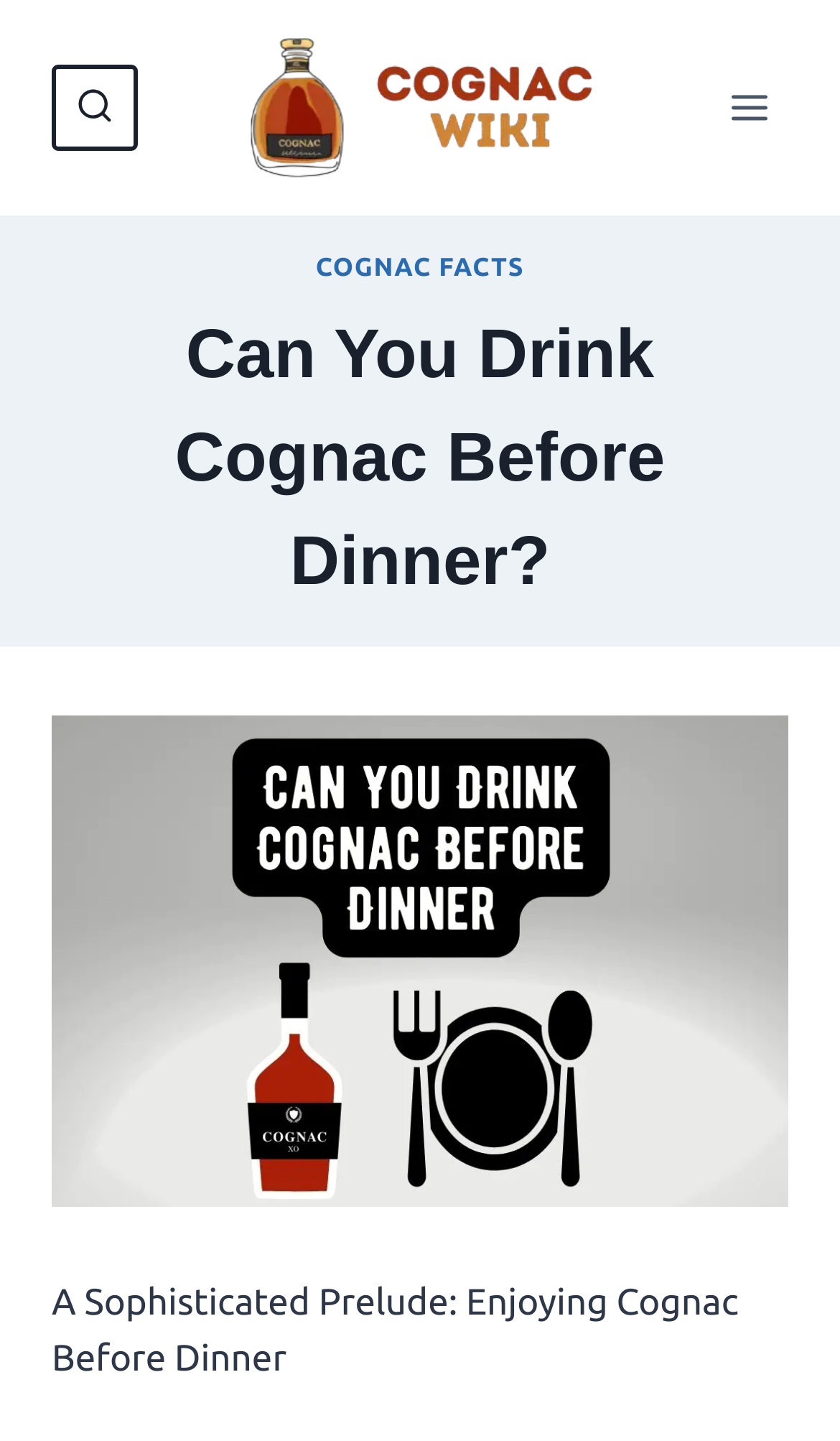How many navigation buttons are in the top navigation bar?
Kindly give a detailed and elaborate answer to the question.

There are two buttons in the top navigation bar: 'View Search Form' and 'Open menu'. These buttons can be identified by their bounding box coordinates and element types.